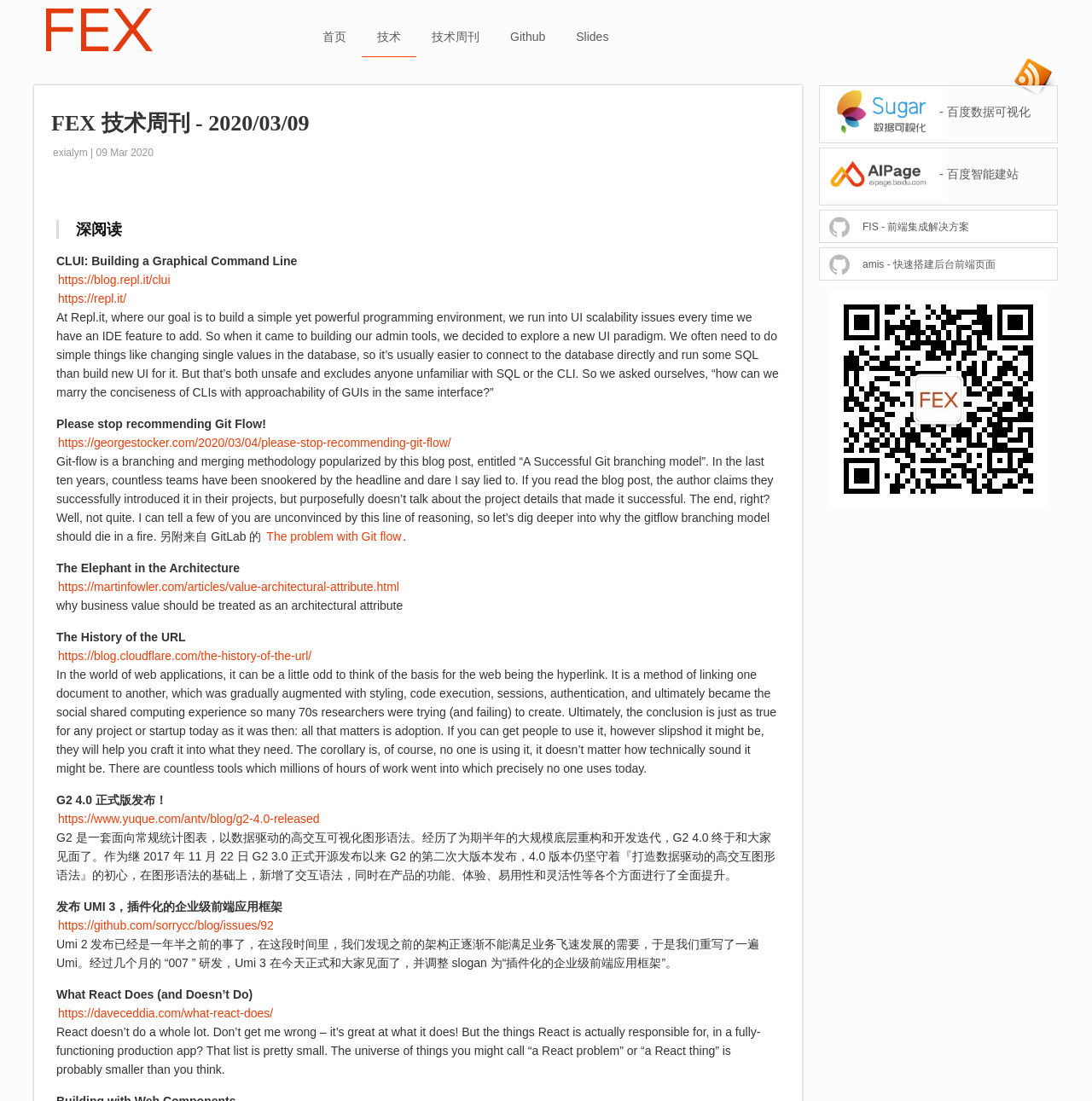Locate the headline of the webpage and generate its content.

FEX 技术周刊 - 2020/03/09